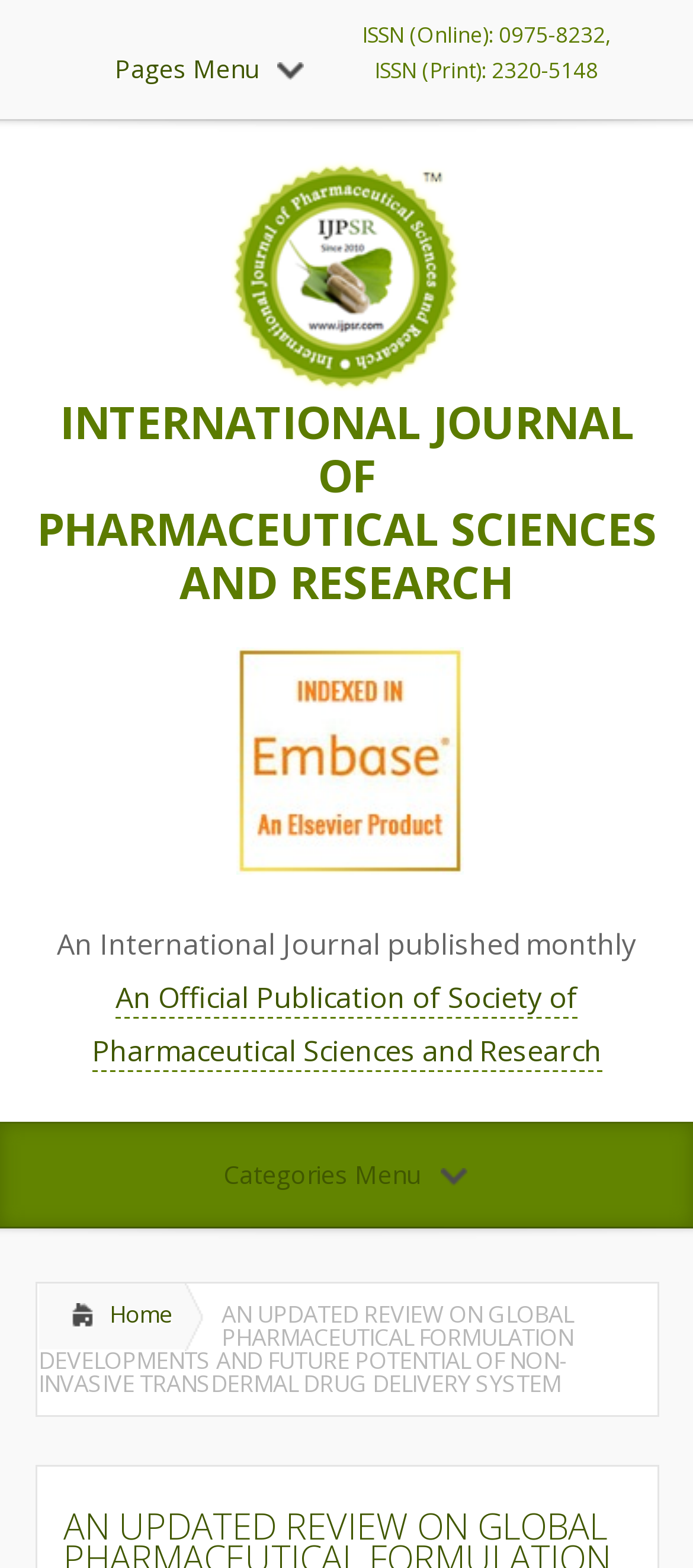How many menus are available on the webpage?
Answer briefly with a single word or phrase based on the image.

3